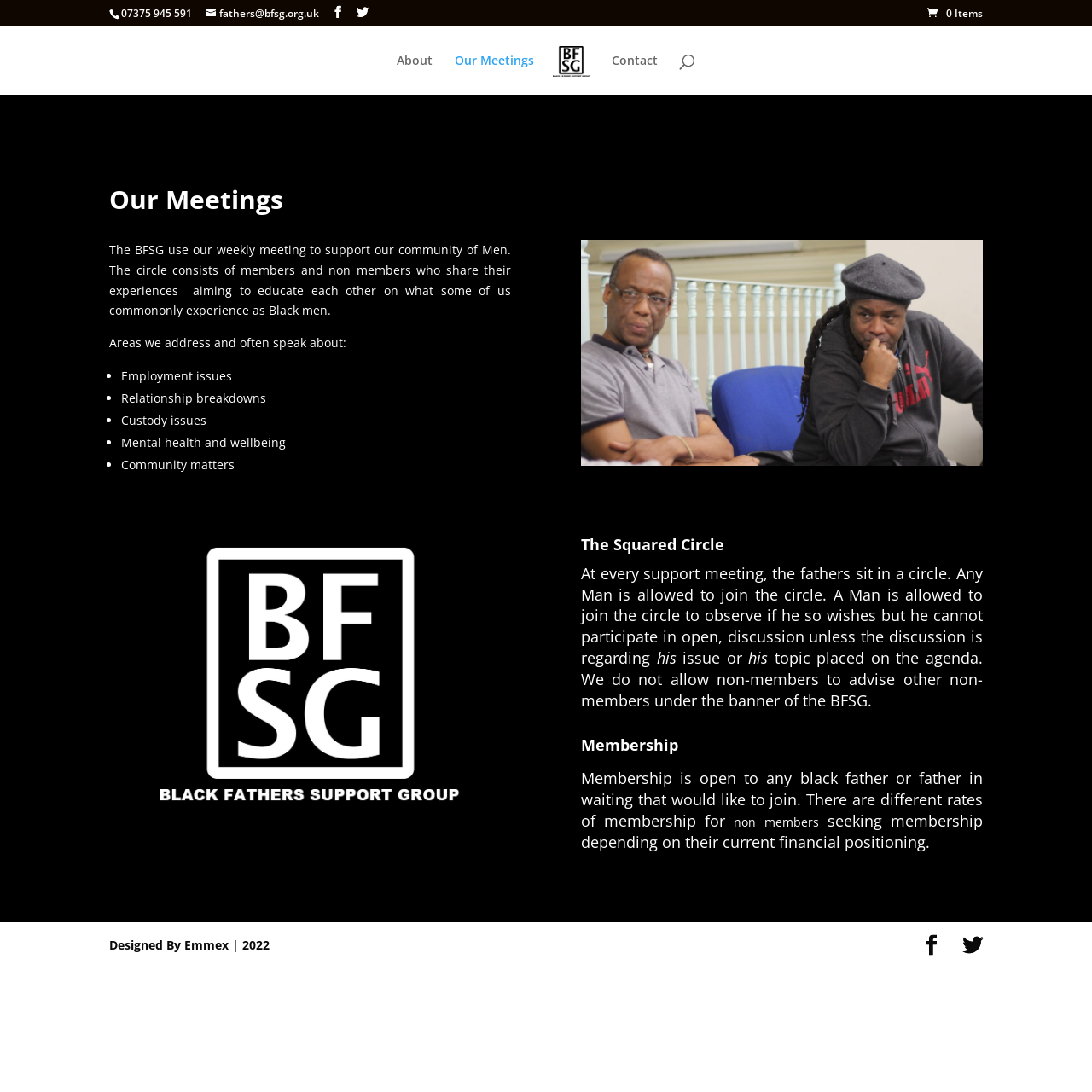What is the purpose of the weekly meeting?
Please provide a single word or phrase as your answer based on the screenshot.

Support community of Men